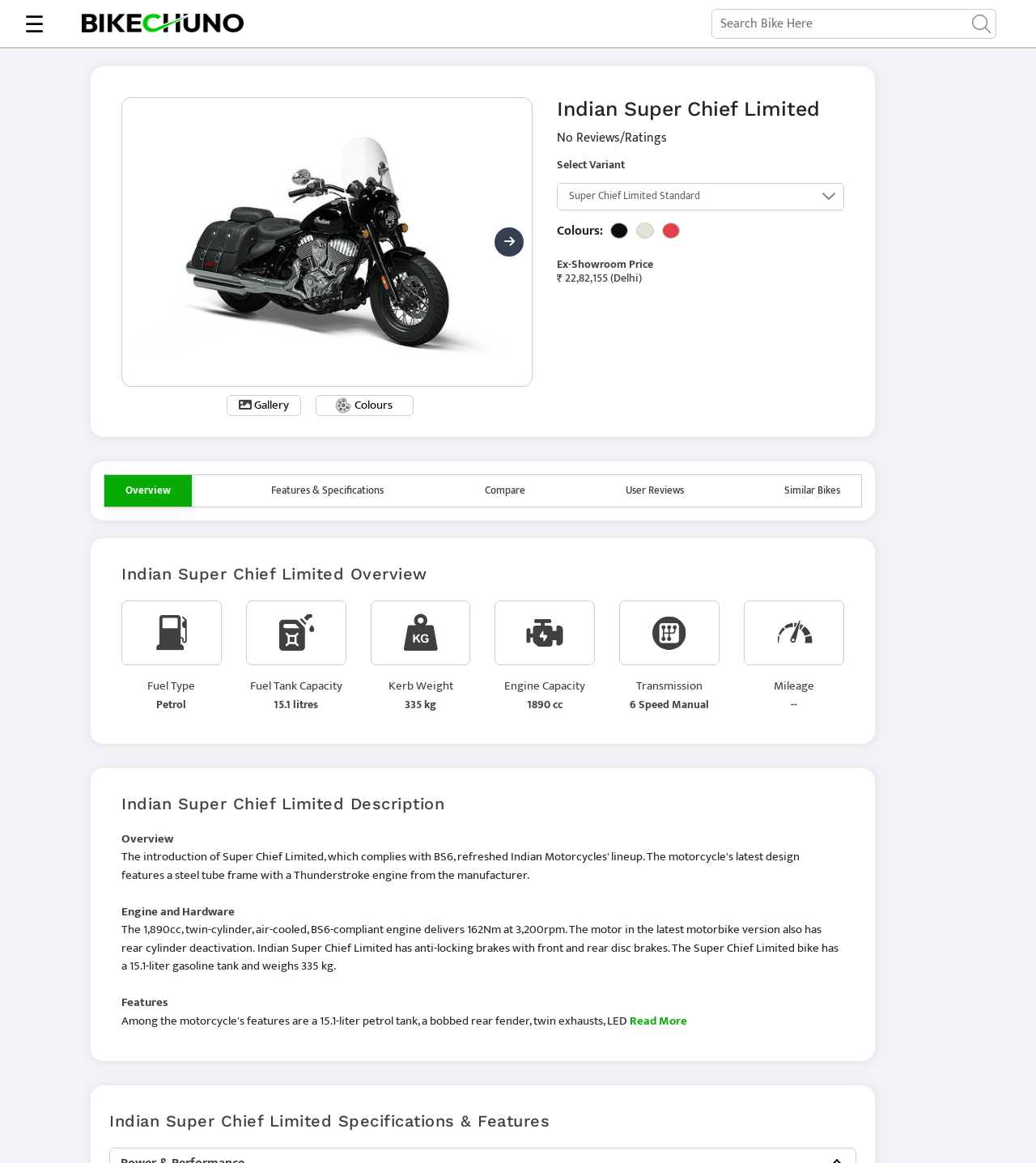Determine the bounding box coordinates of the element's region needed to click to follow the instruction: "Share this article on Facebook". Provide these coordinates as four float numbers between 0 and 1, formatted as [left, top, right, bottom].

None